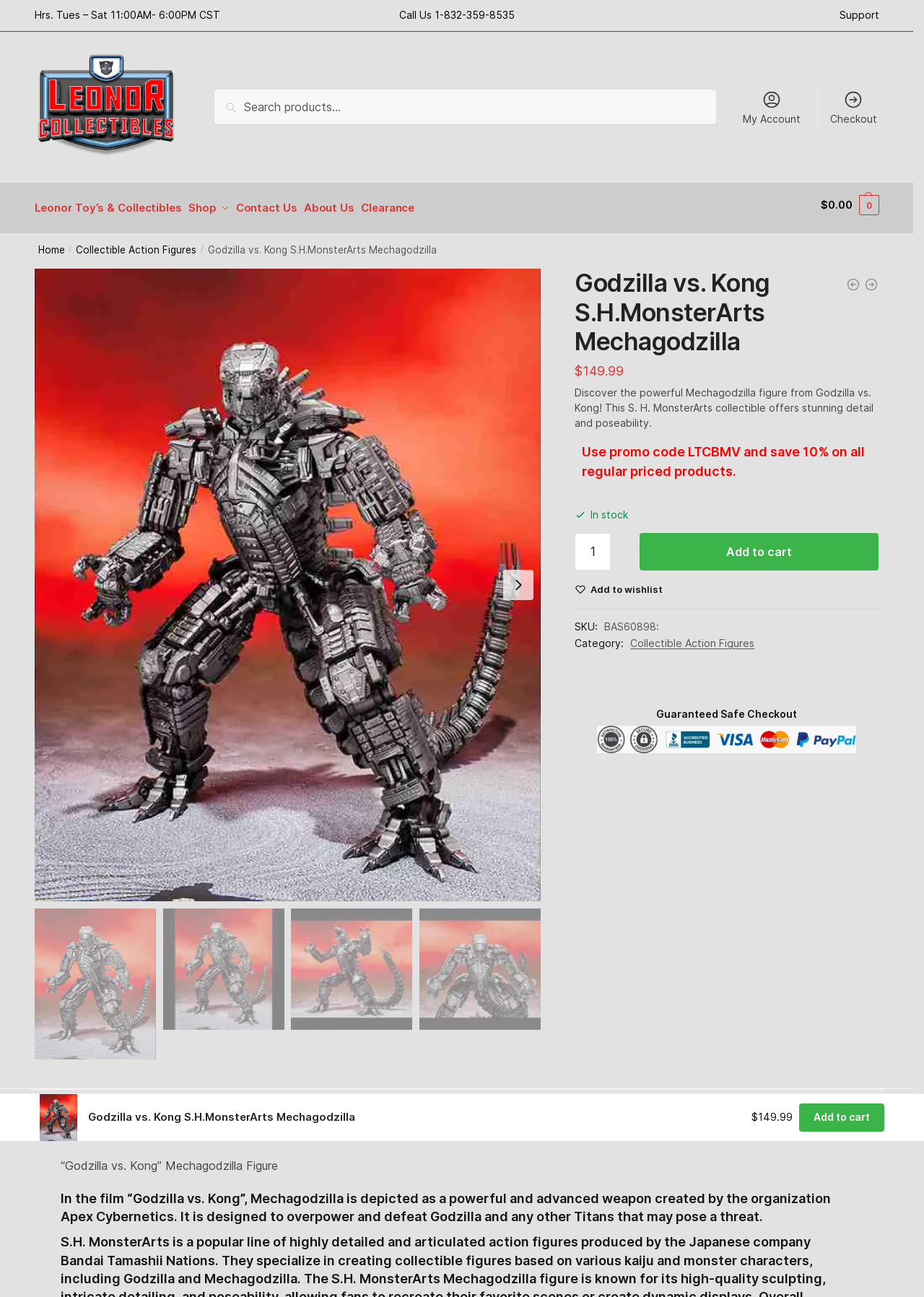Please indicate the bounding box coordinates of the element's region to be clicked to achieve the instruction: "Call the customer service". Provide the coordinates as four float numbers between 0 and 1, i.e., [left, top, right, bottom].

[0.47, 0.007, 0.557, 0.016]